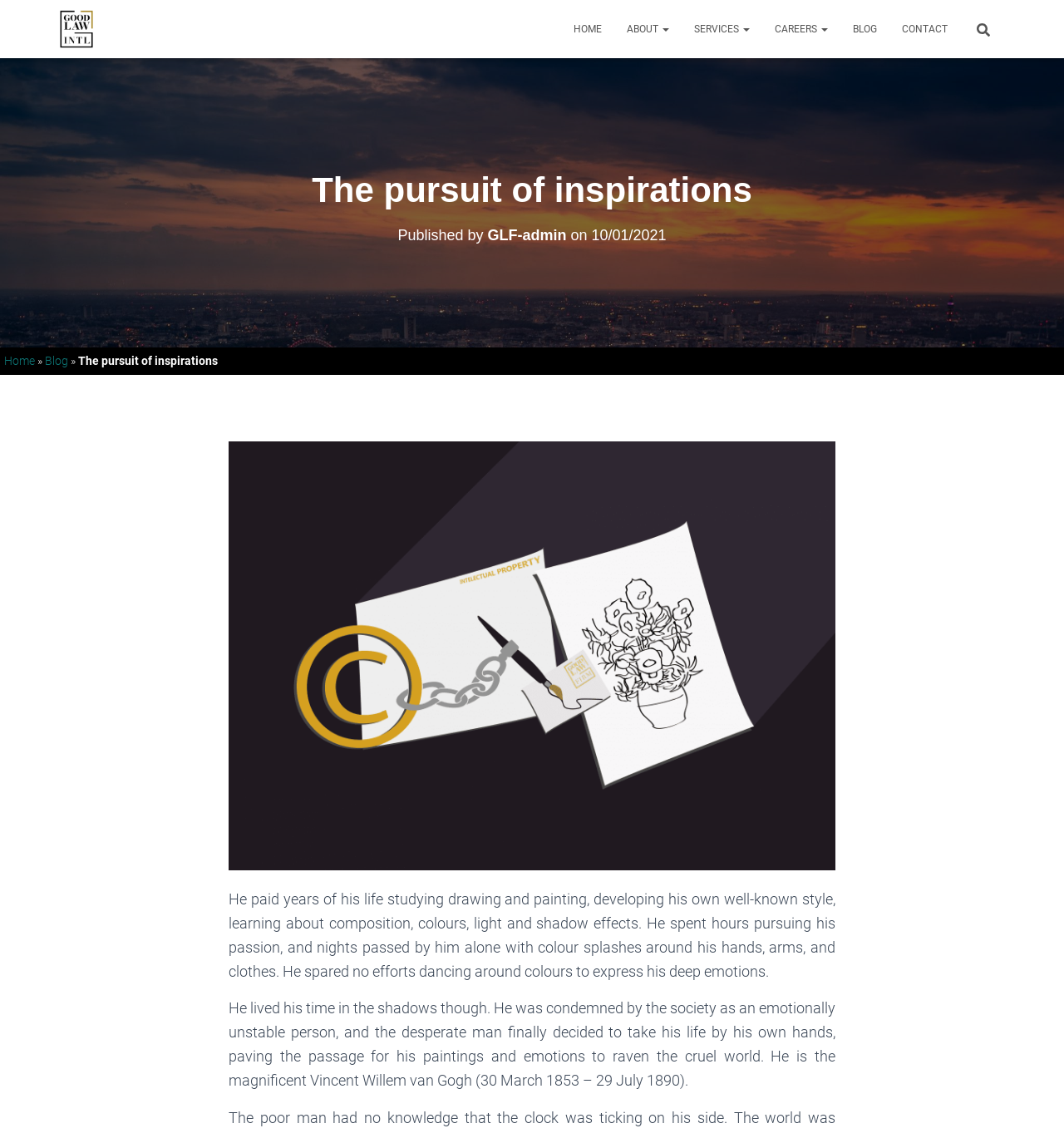Carefully observe the image and respond to the question with a detailed answer:
What is the topic of the blog post?

The topic of the blog post can be inferred from the text content of the webpage, which talks about the life and struggles of Vincent Willem van Gogh, a famous painter.